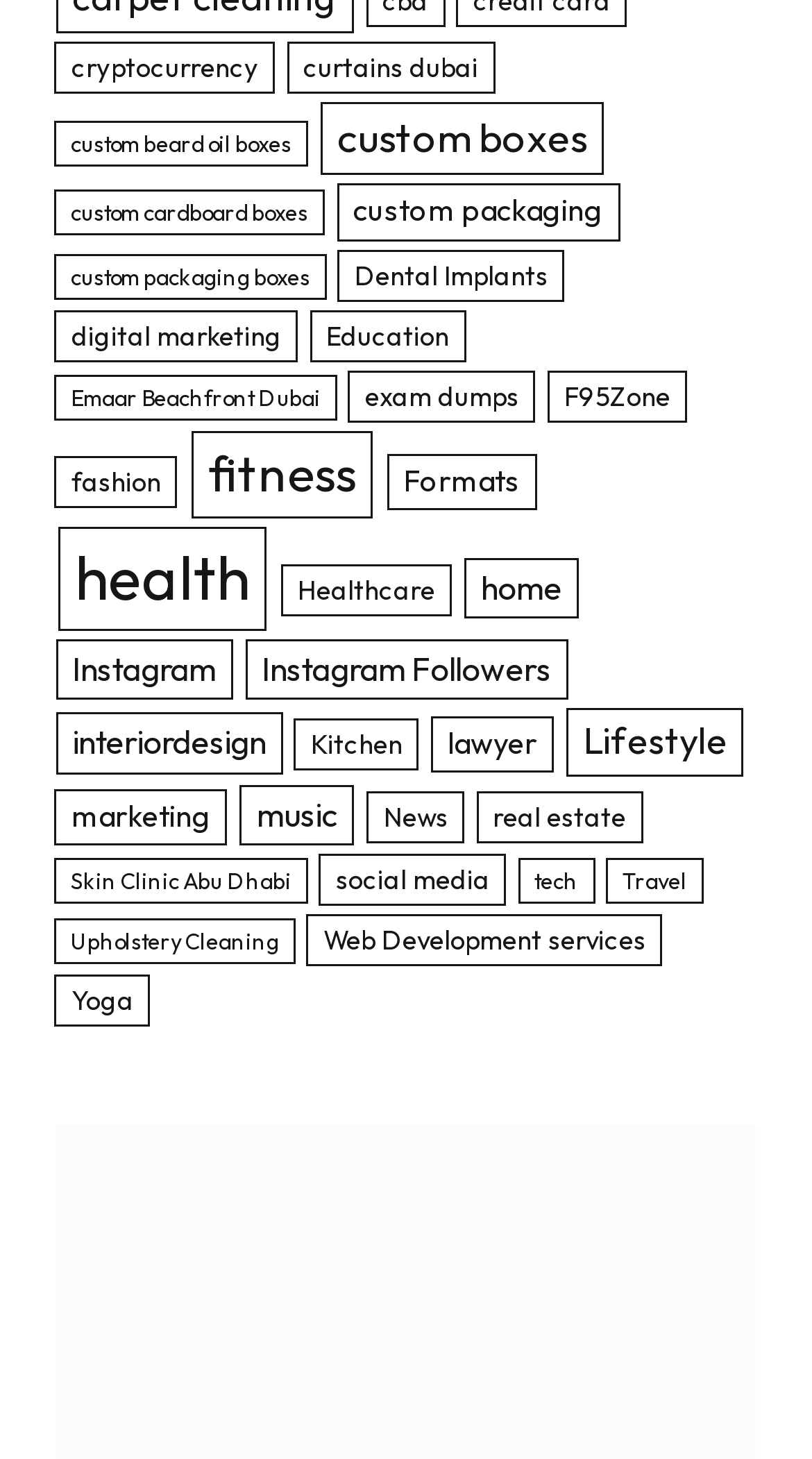Observe the image and answer the following question in detail: What is the category located at the bottom-left corner?

By examining the bounding box coordinates, I found that the link 'Upholstery Cleaning (3 items)' has a y1 value of 0.63 and an x1 value of 0.067, which indicates that it is located at the bottom-left corner of the webpage.